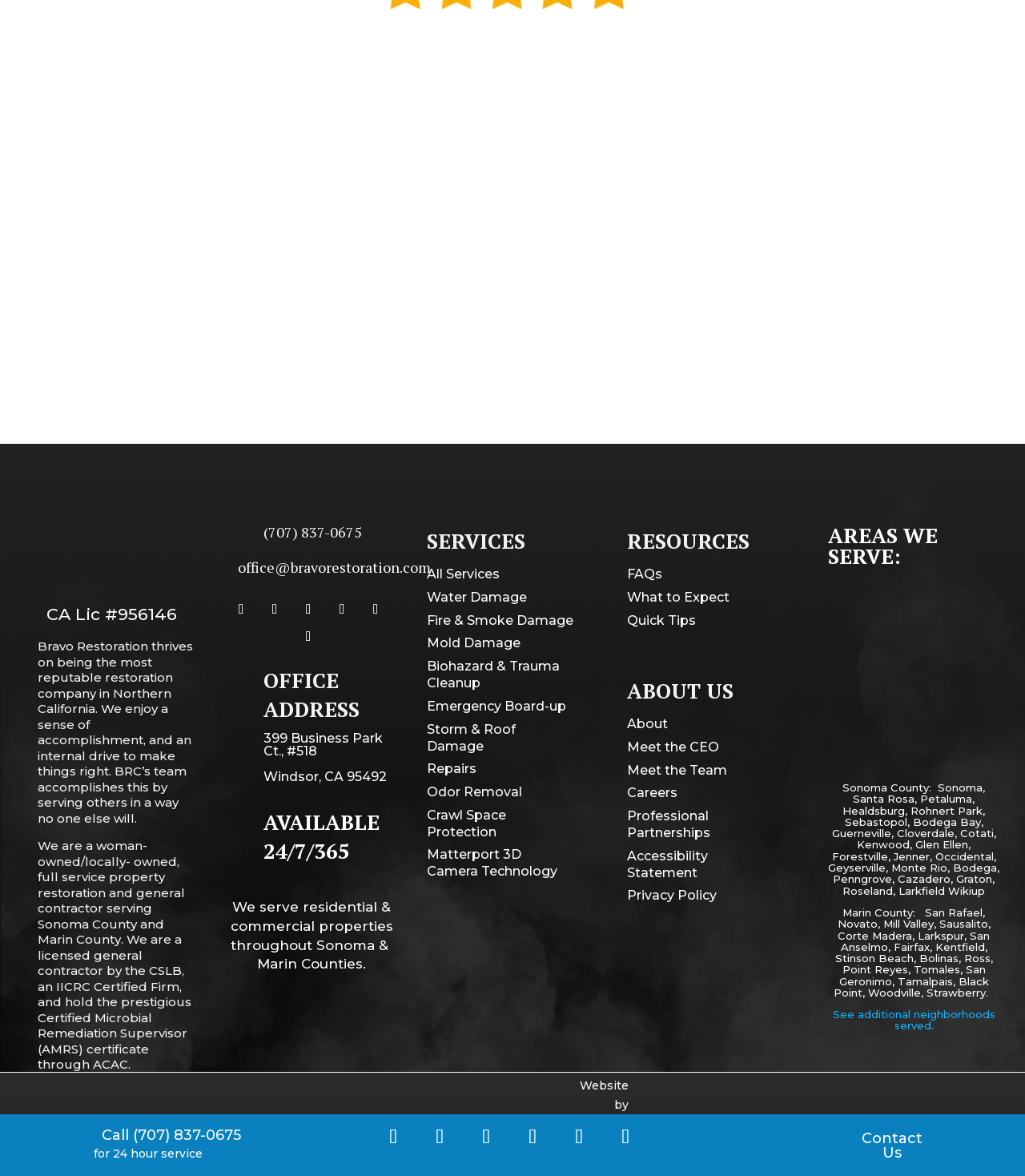What is the company's email address?
Provide an in-depth and detailed explanation in response to the question.

The company's email address is mentioned in the LayoutTable element with the text 'office@bravorestoration.com' at the top of the webpage.